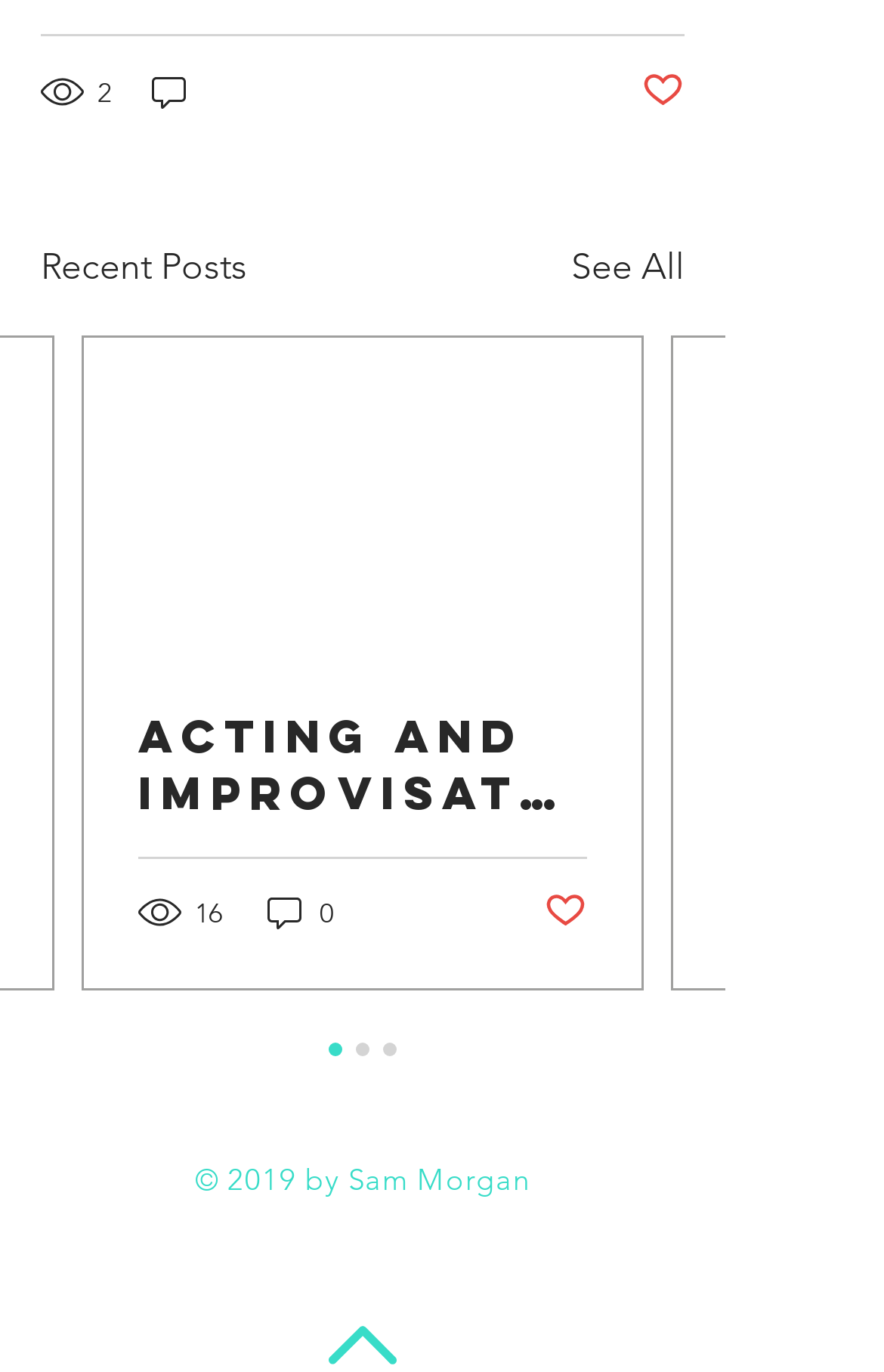Calculate the bounding box coordinates for the UI element based on the following description: "Post not marked as liked". Ensure the coordinates are four float numbers between 0 and 1, i.e., [left, top, right, bottom].

[0.726, 0.05, 0.774, 0.085]